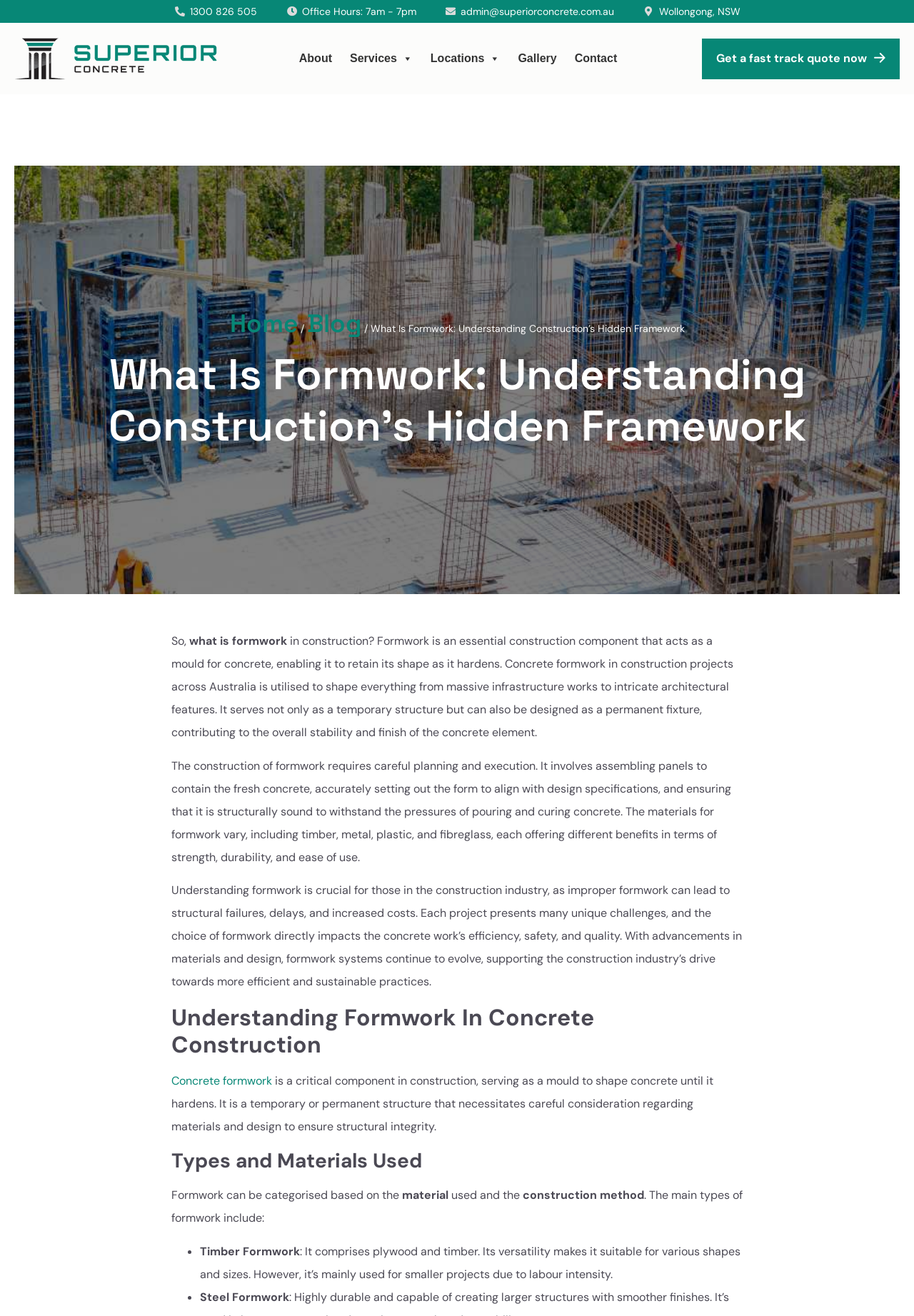Provide the bounding box coordinates of the area you need to click to execute the following instruction: "Visit the 'Blog' page".

[0.336, 0.233, 0.395, 0.258]